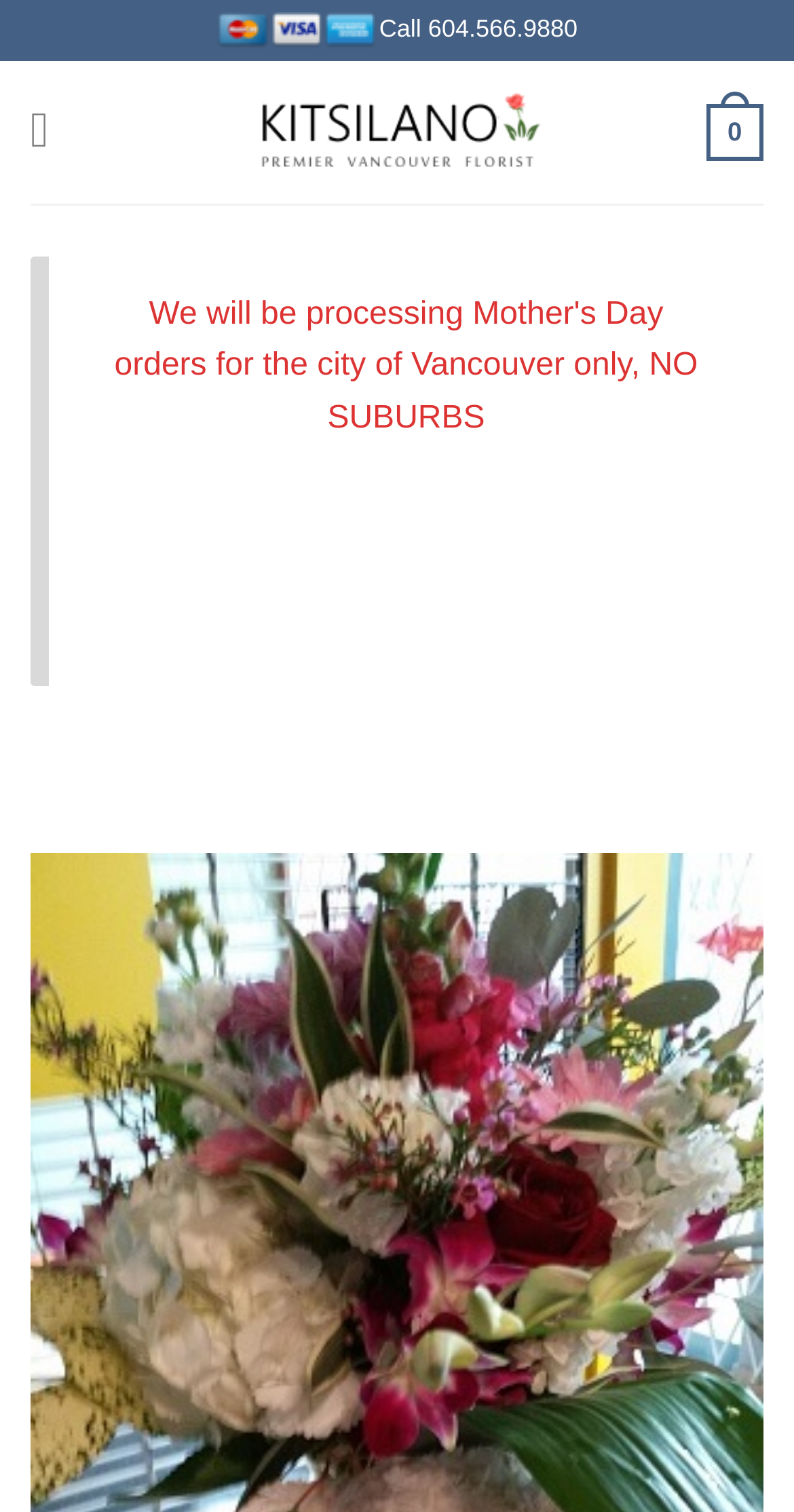From the screenshot, find the bounding box of the UI element matching this description: "aria-label="Menu"". Supply the bounding box coordinates in the form [left, top, right, bottom], each a float between 0 and 1.

[0.038, 0.054, 0.101, 0.121]